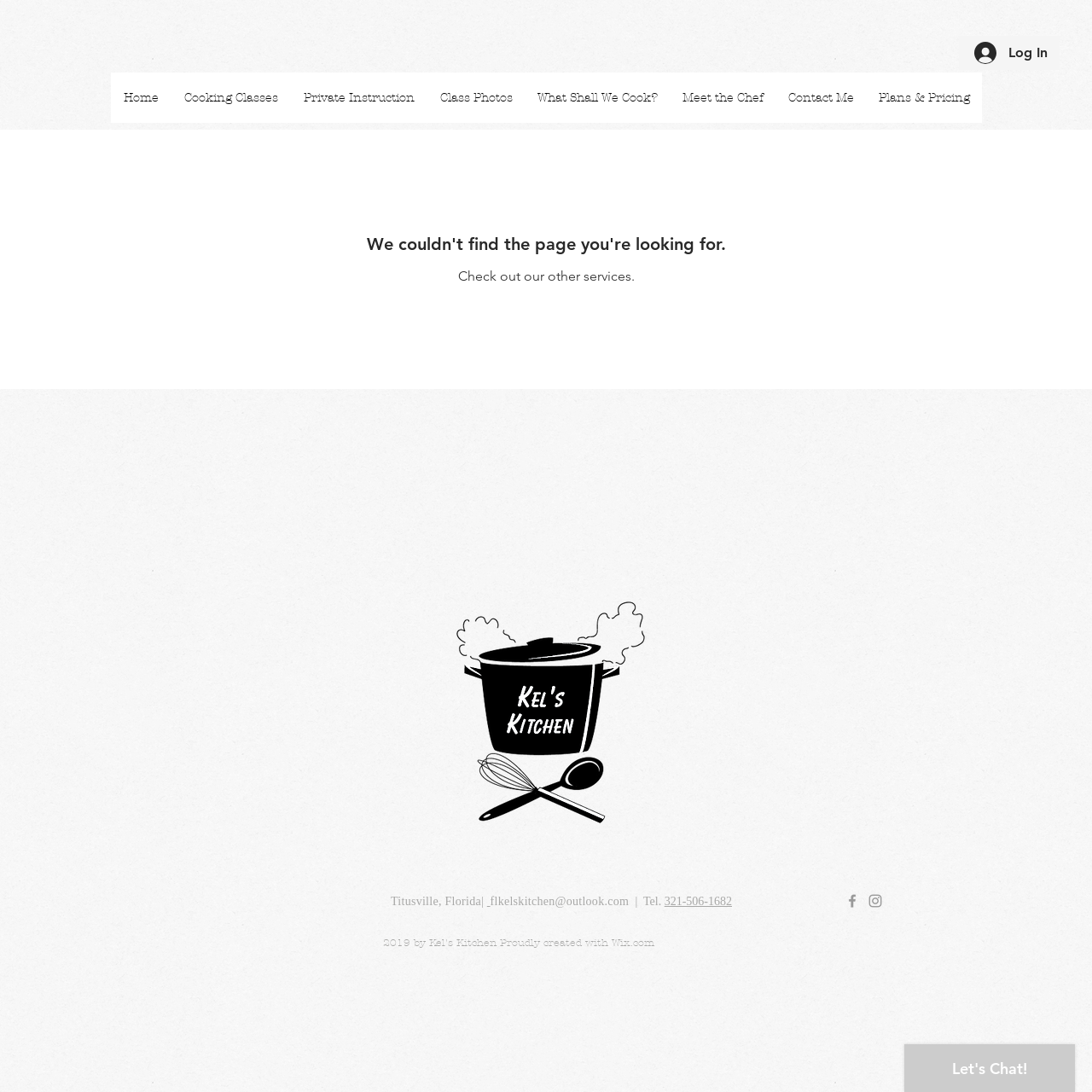Identify the bounding box coordinates of the section to be clicked to complete the task described by the following instruction: "Call the phone number". The coordinates should be four float numbers between 0 and 1, formatted as [left, top, right, bottom].

None